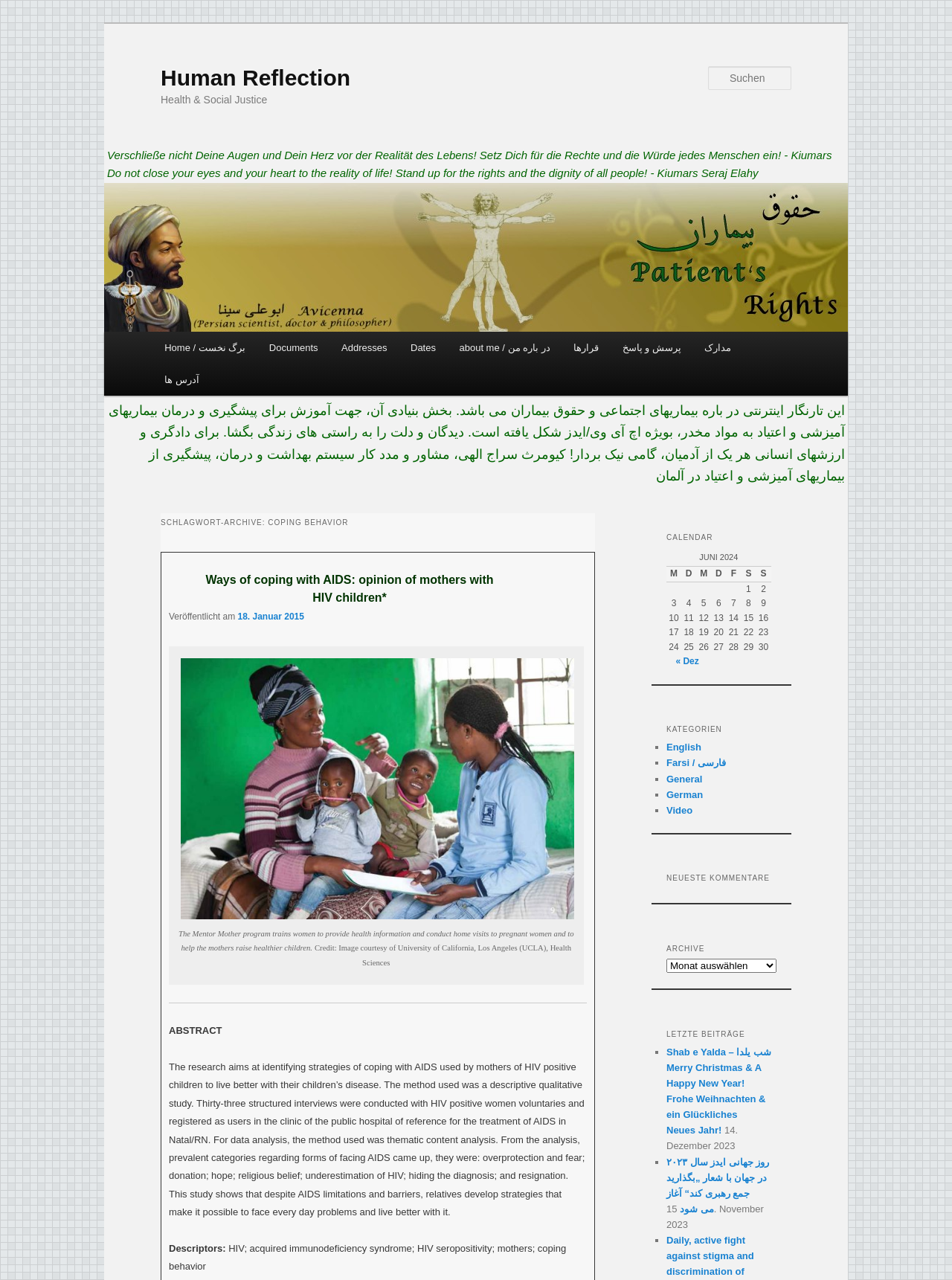Provide a comprehensive caption for the webpage.

This webpage is about Health and Social Justice, with a focus on sexually transmitted diseases and infections. At the top, there is a heading "Human Reflection" followed by a link with the same text. Below it, there is a heading "Health & Social Justice" and a quote in both German and English, encouraging people to stand up for the rights and dignity of all individuals.

On the left side, there is a search bar with a label "Suchen" (Search) and a textbox to input search queries. Below it, there is a main menu with links to different sections, including "Home", "Documents", "Addresses", "Dates", "About me", and others.

The main content of the page is divided into two sections. The first section has a heading "SCHLAGWORT-ARCHIVE: COPING BEHAVIOR" and contains an article about ways of coping with AIDS, including an abstract, a description of the research method, and a list of descriptors. There is also an image related to the article, with a caption describing the Mentor Mother program.

The second section has a heading "CALENDAR" and displays a table with a calendar for June 2024. The table has columns for Monday to Sunday, and each row represents a day of the month, with numbers from 1 to 30.

Throughout the page, there are several links to other articles, documents, and sections, as well as a few images and tables. The overall layout is organized, with clear headings and concise text, making it easy to navigate and find relevant information.